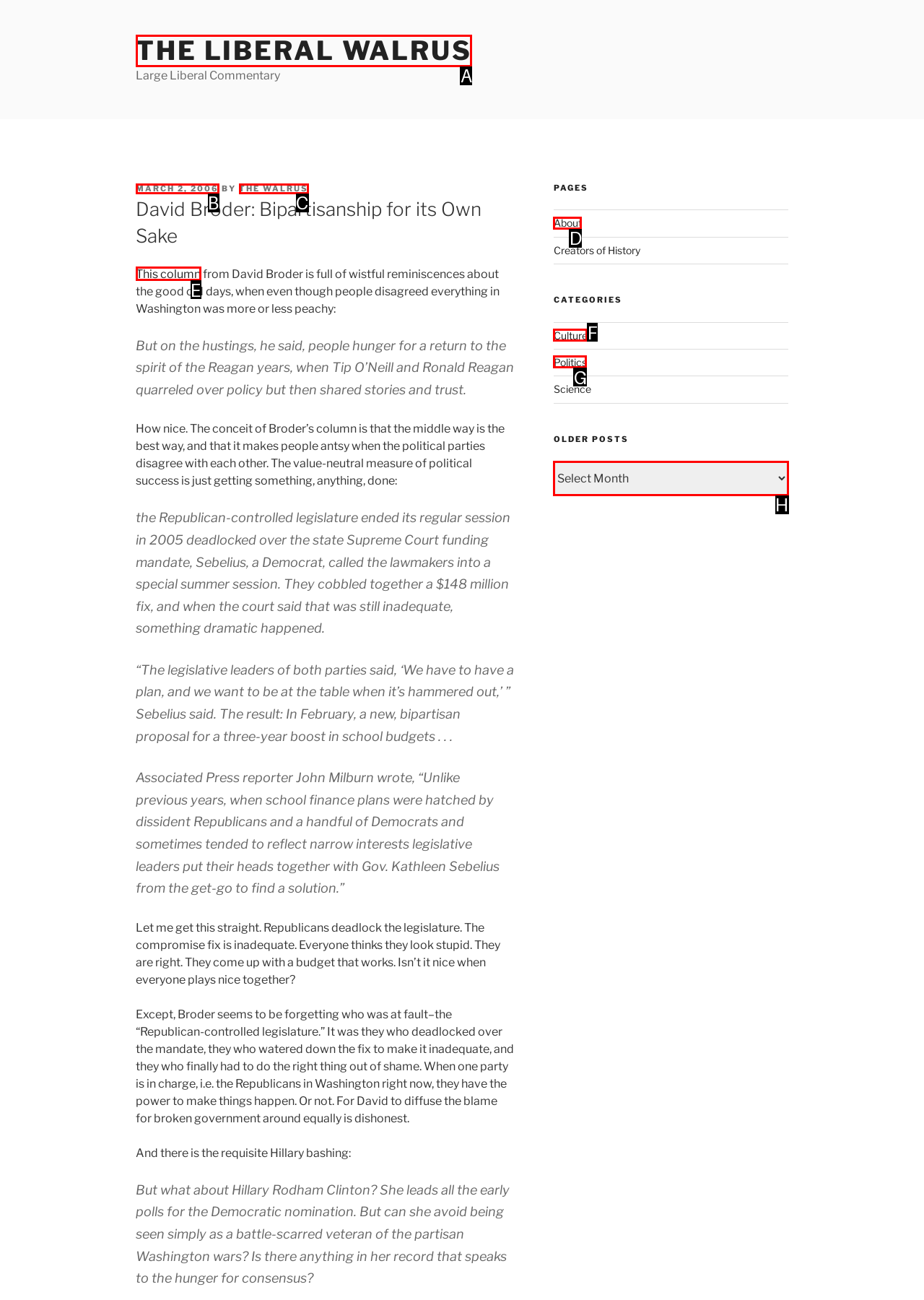Choose the HTML element that aligns with the description: This column. Indicate your choice by stating the letter.

E